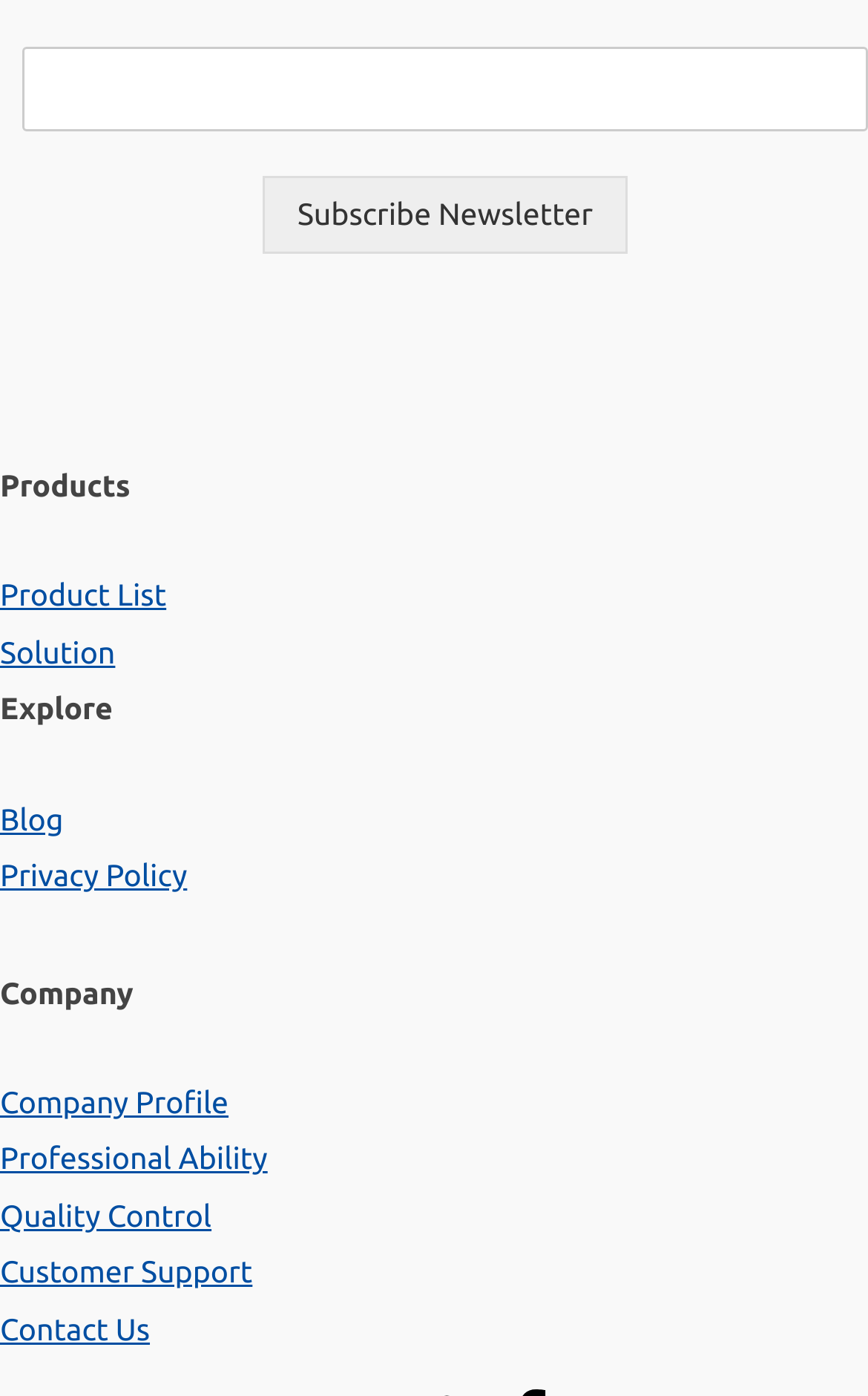Carefully examine the image and provide an in-depth answer to the question: What is the purpose of the textbox?

The textbox is located above the 'Subscribe Newsletter' button, and it is required, indicating that users need to input some information to subscribe to the newsletter.